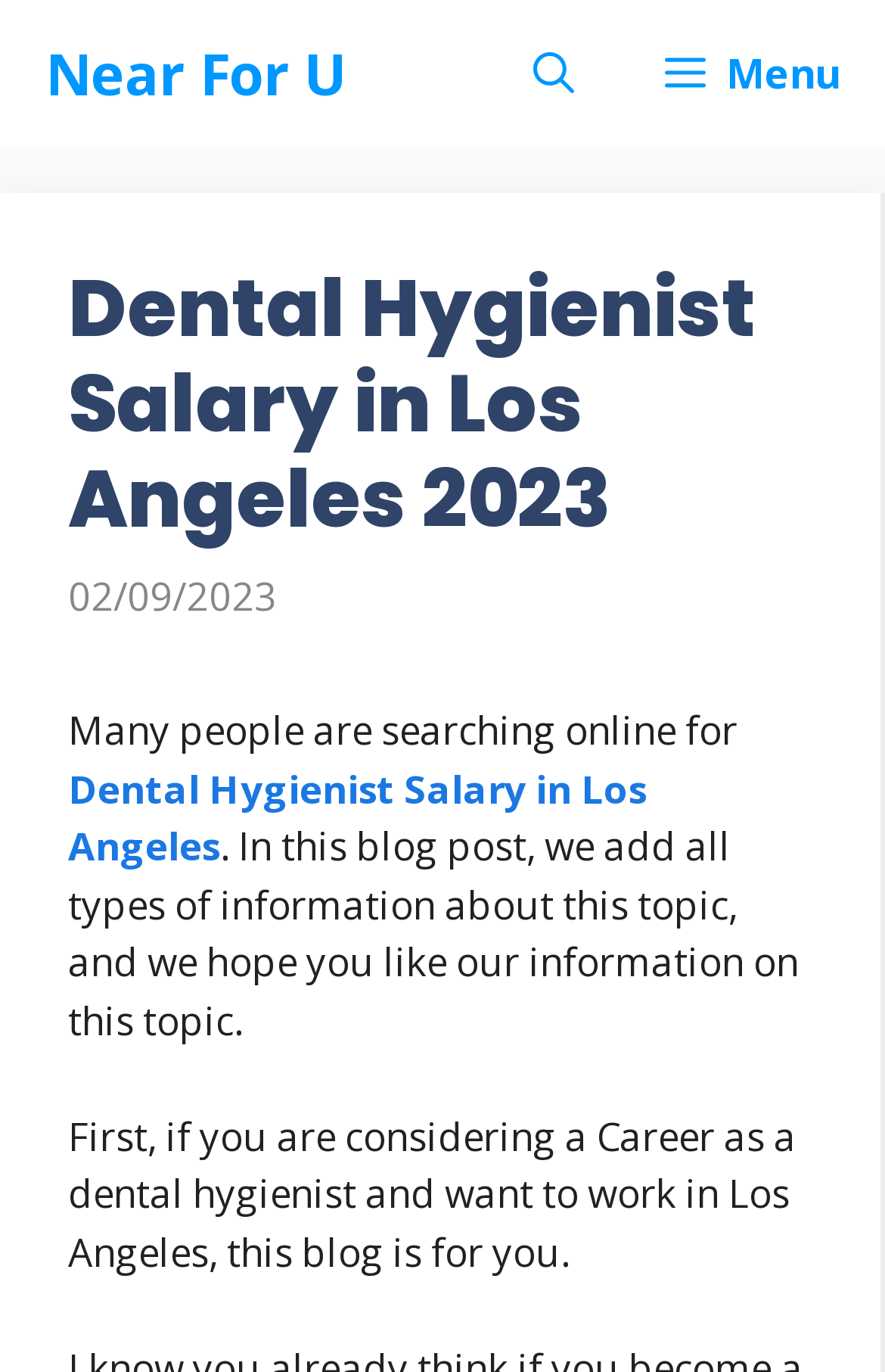For the following element description, predict the bounding box coordinates in the format (top-left x, top-left y, bottom-right x, bottom-right y). All values should be floating point numbers between 0 and 1. Description: Near For U

[0.051, 0.0, 0.392, 0.108]